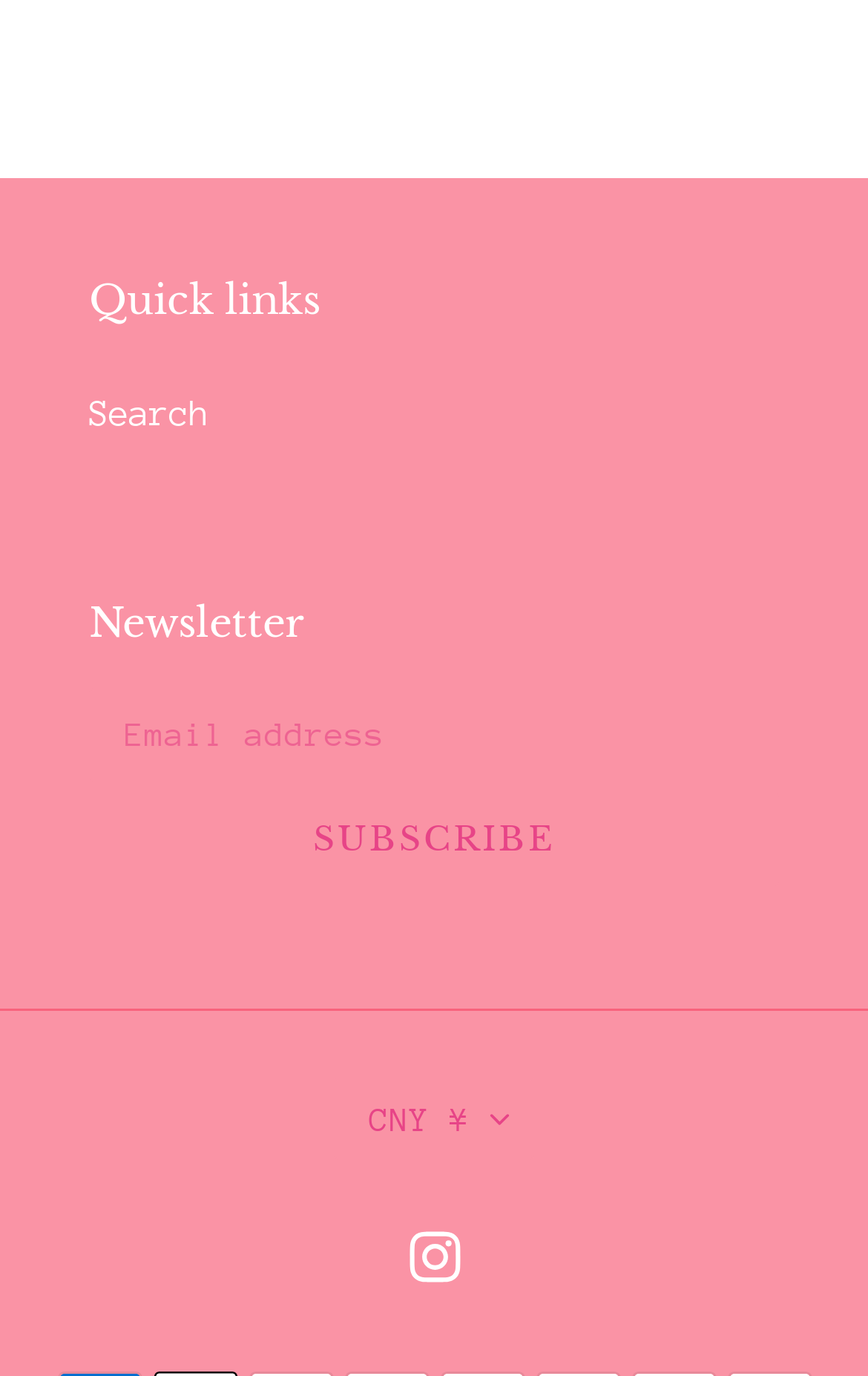What social media platform is linked?
Carefully examine the image and provide a detailed answer to the question.

The link 'Instagram' is described by 'a11y-external-message', suggesting that it is a link to the Instagram social media platform.